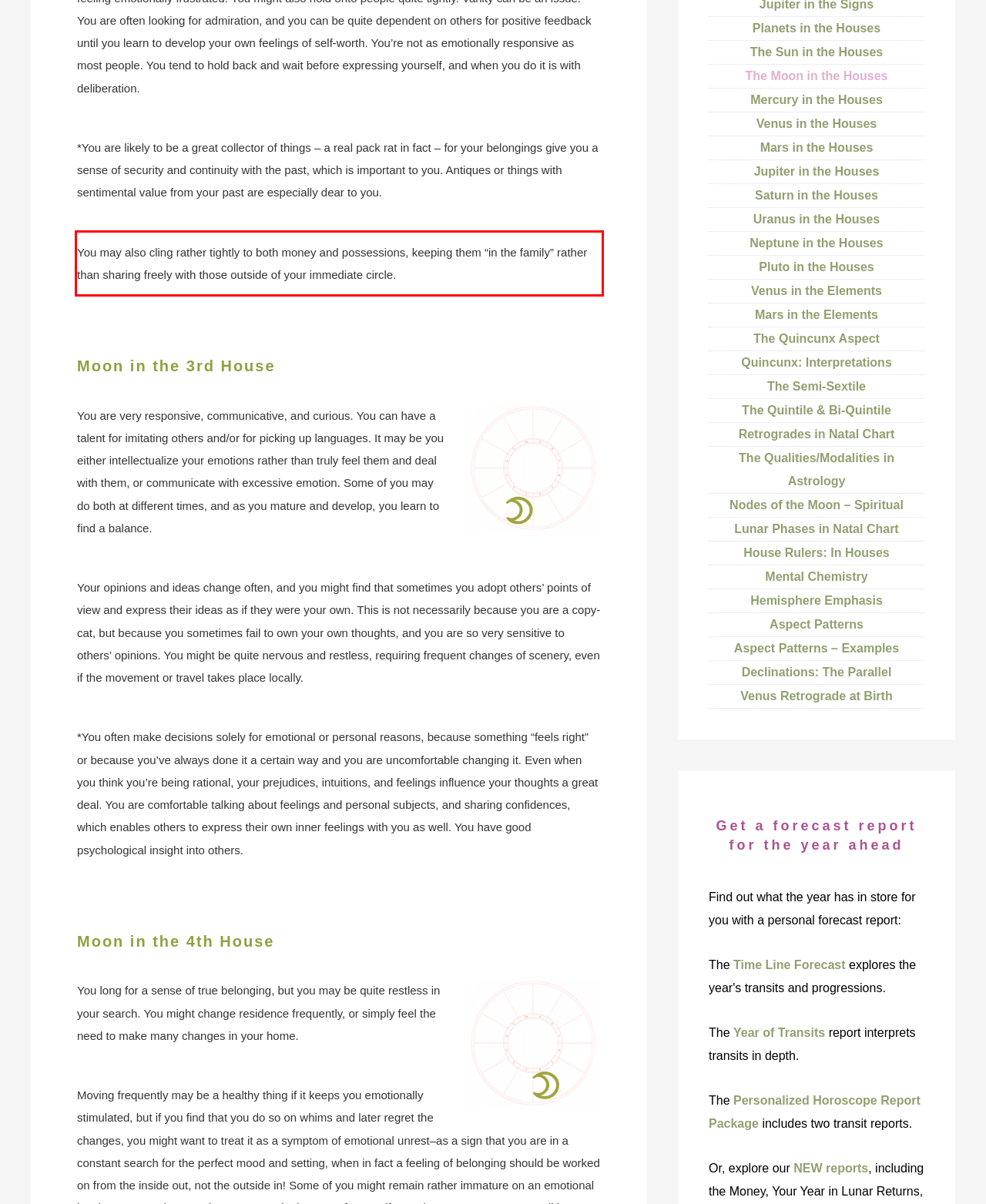You have a screenshot of a webpage where a UI element is enclosed in a red rectangle. Perform OCR to capture the text inside this red rectangle.

You may also cling rather tightly to both money and possessions, keeping them “in the family” rather than sharing freely with those outside of your immediate circle.